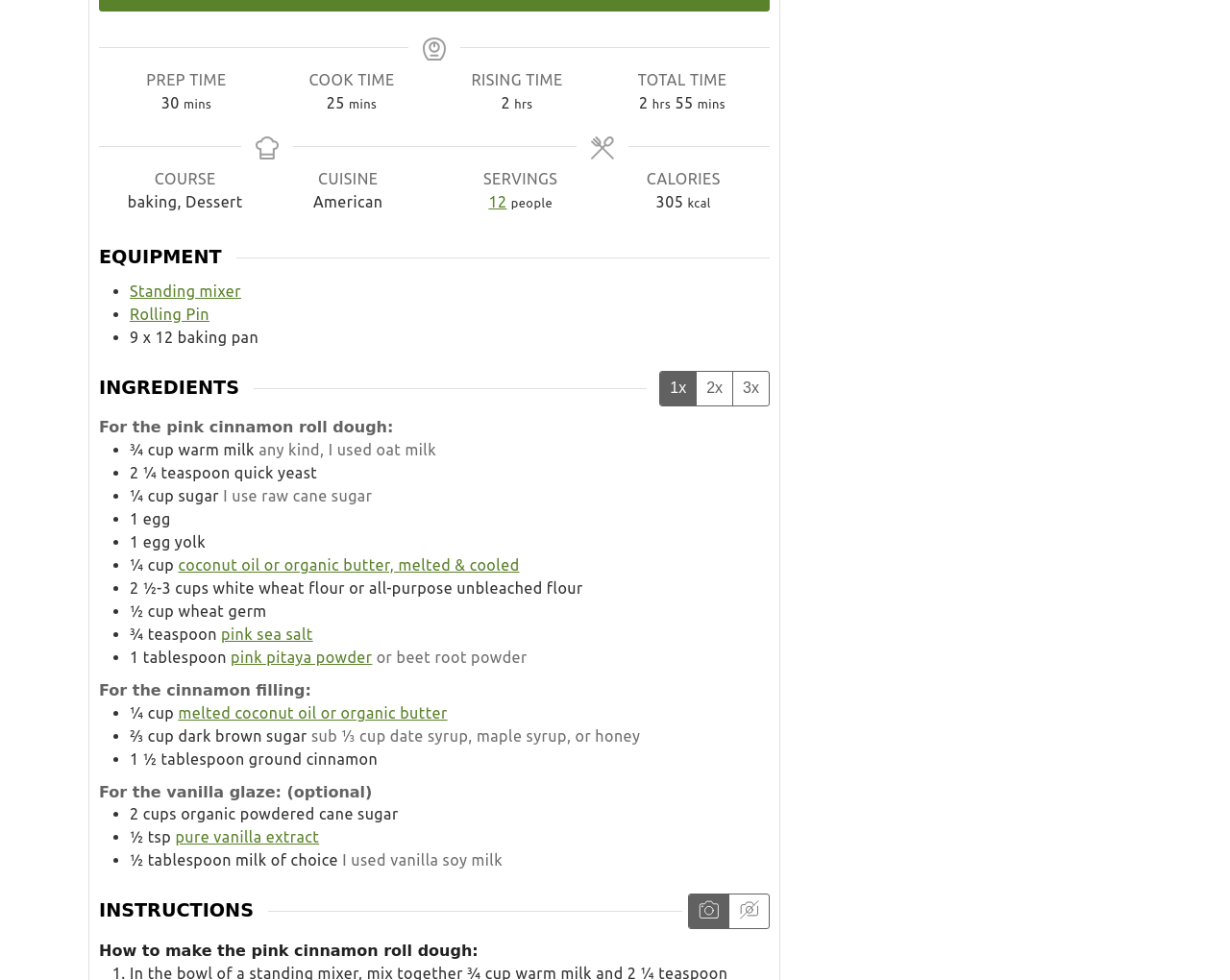Please look at the image and answer the question with a detailed explanation: What is the prep time for this recipe?

I found the prep time by looking at the 'PREP TIME' section, which is located at the top of the webpage. The text '30' is displayed next to the label 'minutes', indicating that the prep time is 30 minutes.